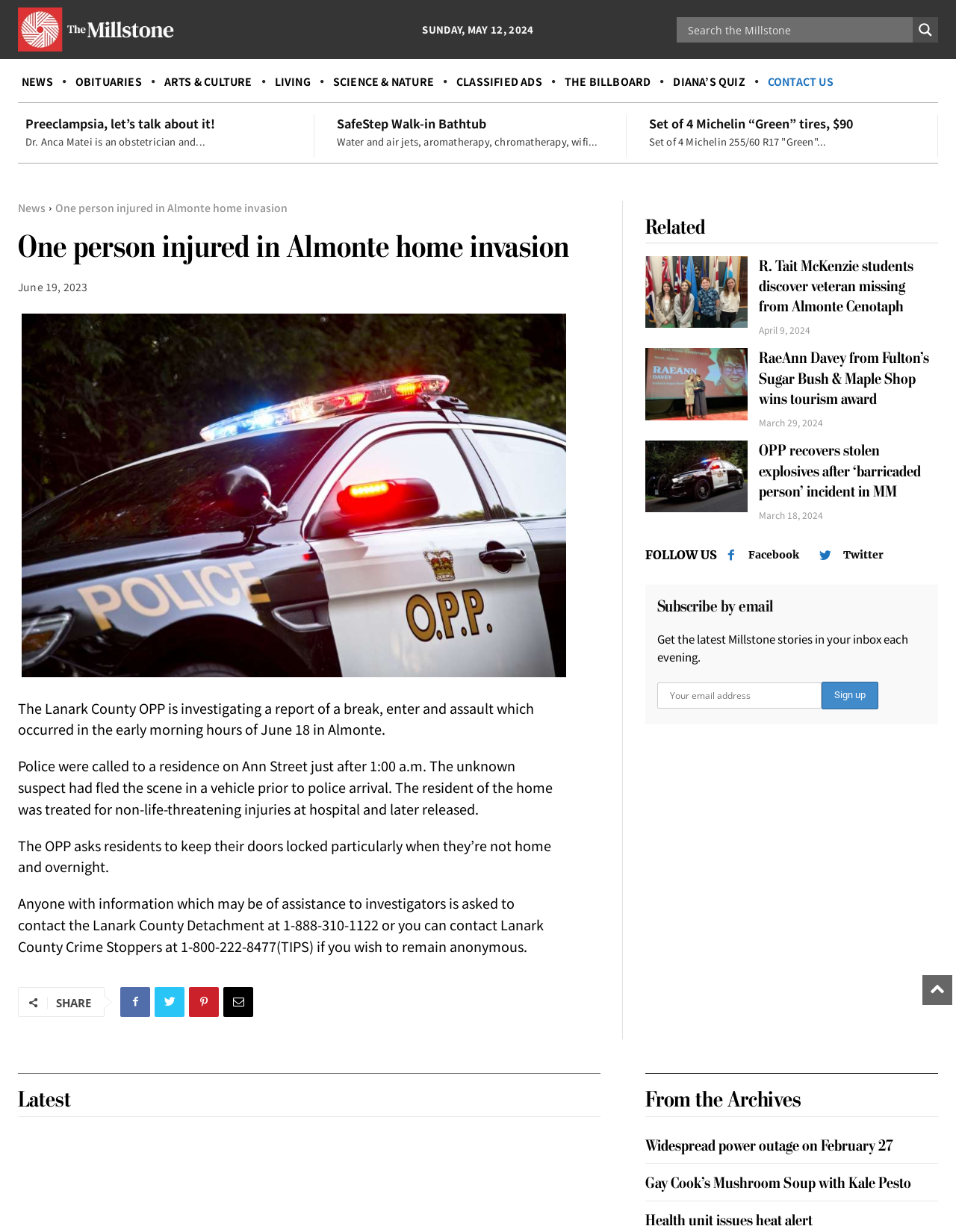Please identify the bounding box coordinates of the element that needs to be clicked to perform the following instruction: "Share the article".

[0.059, 0.808, 0.095, 0.82]